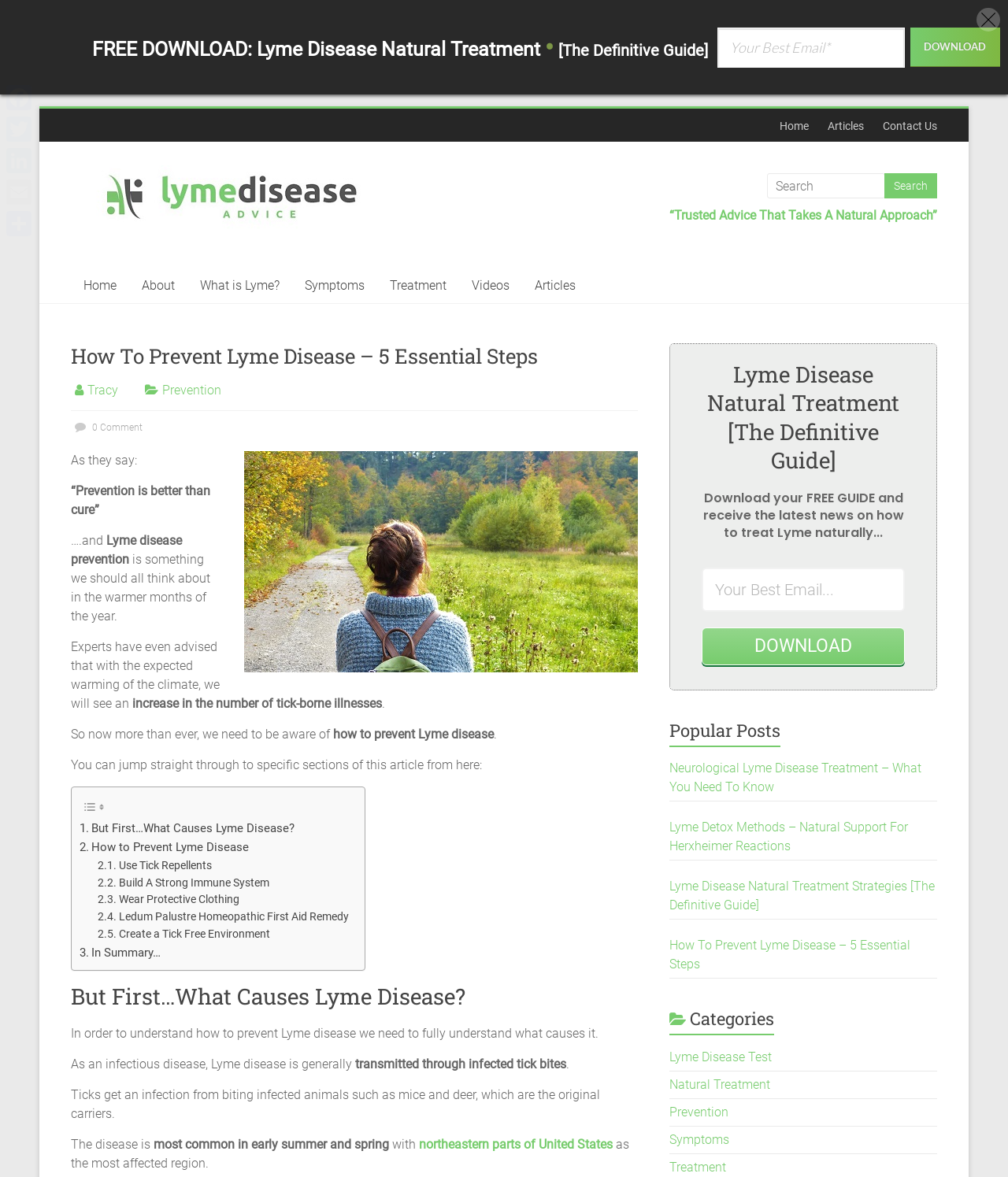What is the author's name mentioned in the webpage?
Use the information from the screenshot to give a comprehensive response to the question.

The author's name 'Tracy' is mentioned in the webpage, specifically in the section 'How To Prevent Lyme Disease – 5 Essential Steps', which suggests that Tracy is the author of the article.